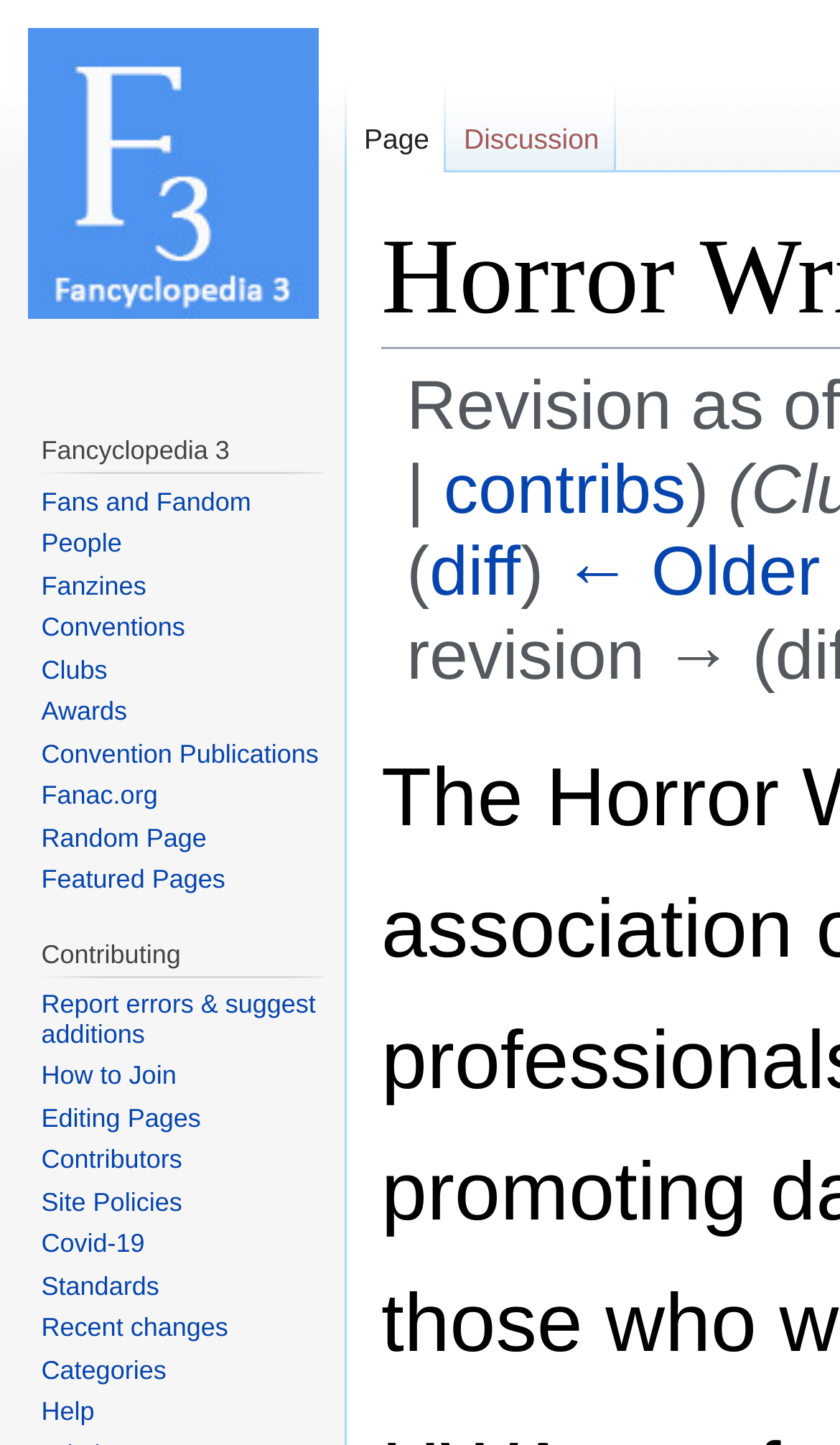Predict the bounding box coordinates of the area that should be clicked to accomplish the following instruction: "Report errors & suggest additions". The bounding box coordinates should consist of four float numbers between 0 and 1, i.e., [left, top, right, bottom].

[0.049, 0.685, 0.376, 0.726]